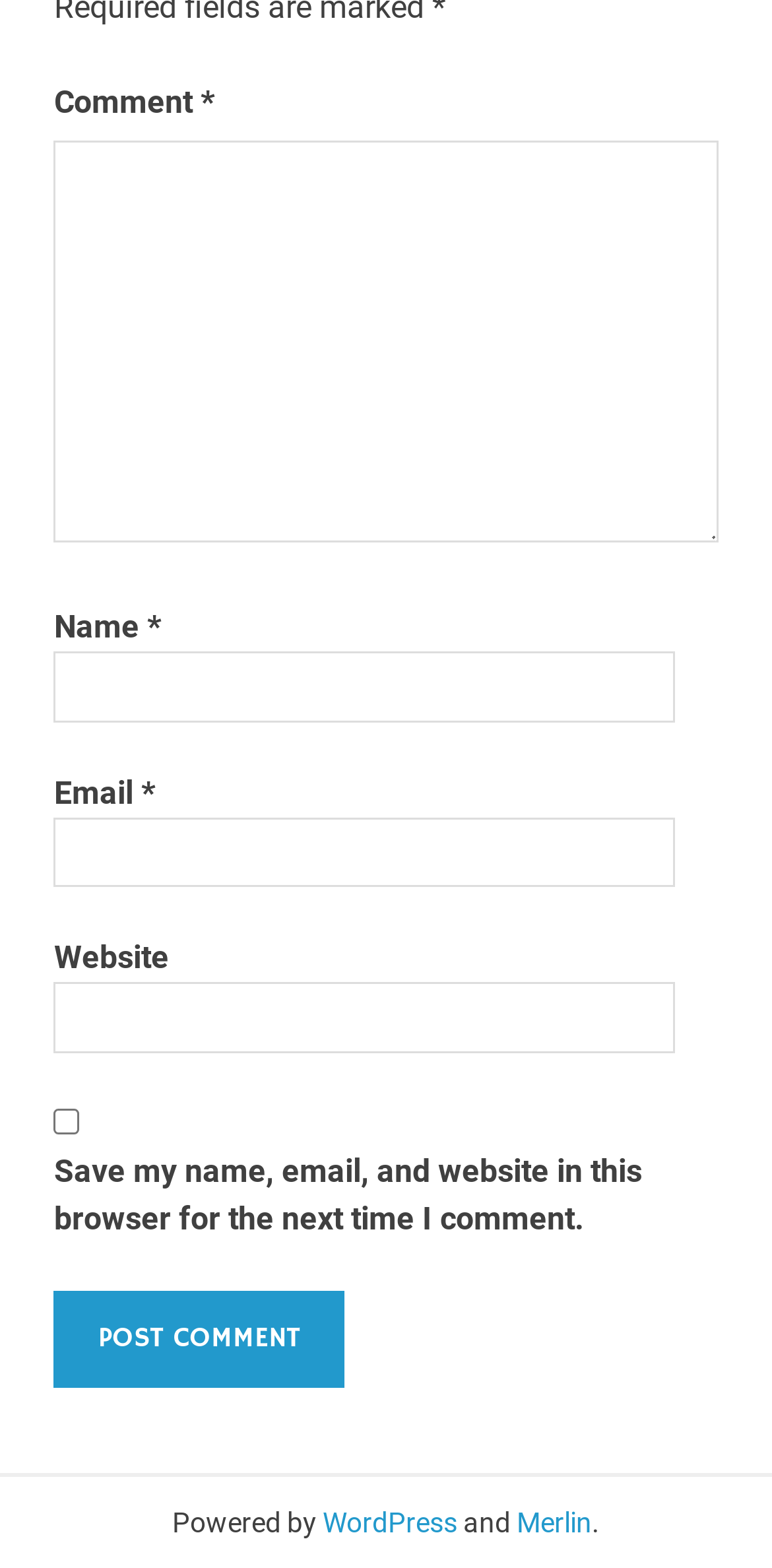Please determine the bounding box coordinates of the clickable area required to carry out the following instruction: "View the 'Face Planter' product". The coordinates must be four float numbers between 0 and 1, represented as [left, top, right, bottom].

None